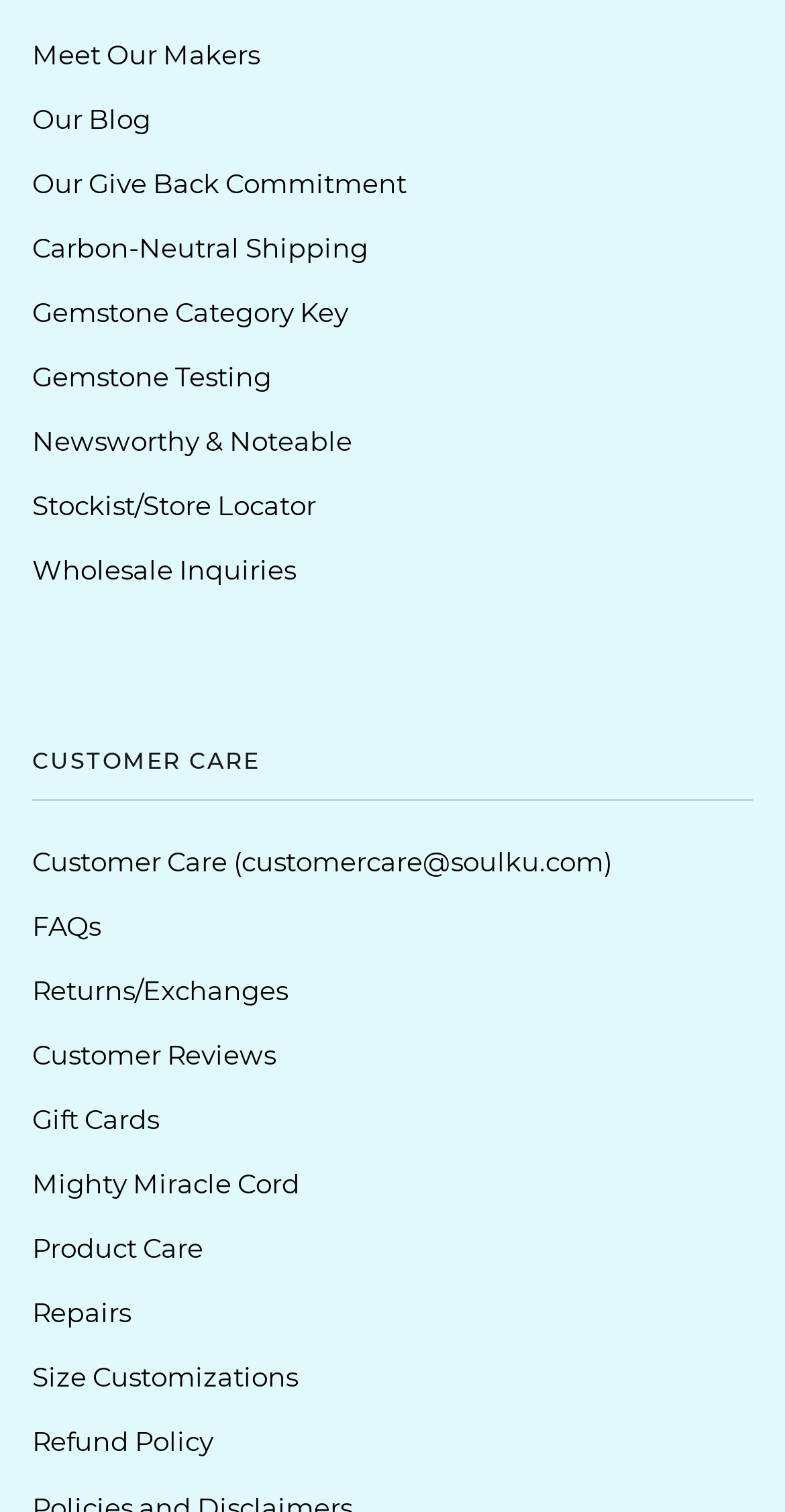Identify the bounding box coordinates for the region of the element that should be clicked to carry out the instruction: "Learn about Carbon-Neutral Shipping". The bounding box coordinates should be four float numbers between 0 and 1, i.e., [left, top, right, bottom].

[0.041, 0.126, 0.469, 0.147]